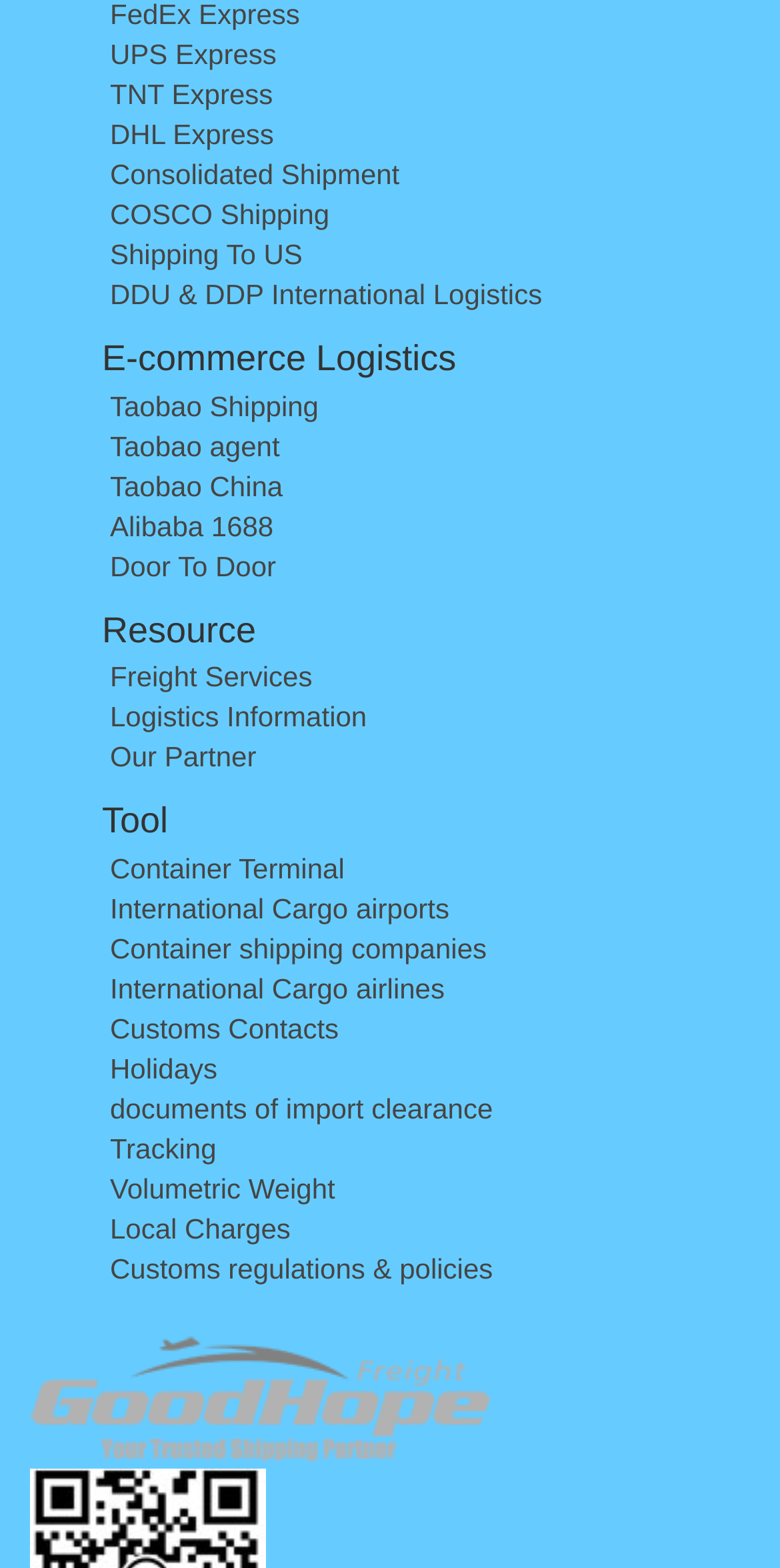Identify the bounding box coordinates of the element that should be clicked to fulfill this task: "Go to Freight Services". The coordinates should be provided as four float numbers between 0 and 1, i.e., [left, top, right, bottom].

[0.141, 0.421, 0.4, 0.442]